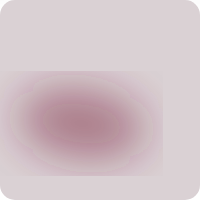Provide a brief response to the question below using one word or phrase:
What is the purpose of the laptop's low power consumption design?

Longest battery life